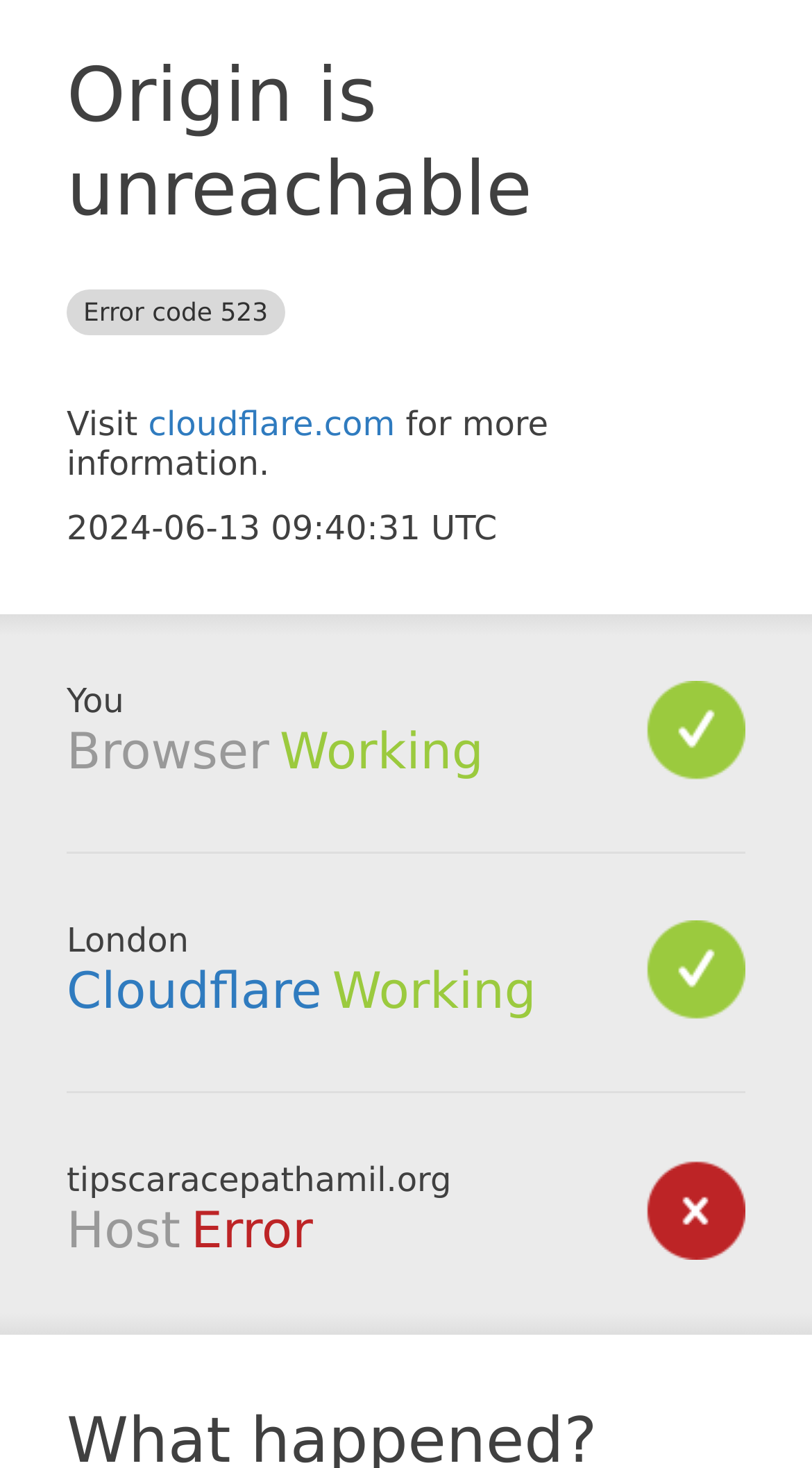What is the date and time of the error?
Could you give a comprehensive explanation in response to this question?

The date and time of the error is mentioned in the StaticText element '2024-06-13 09:40:31 UTC' which is located below the heading 'Origin is unreachable Error code 523'.